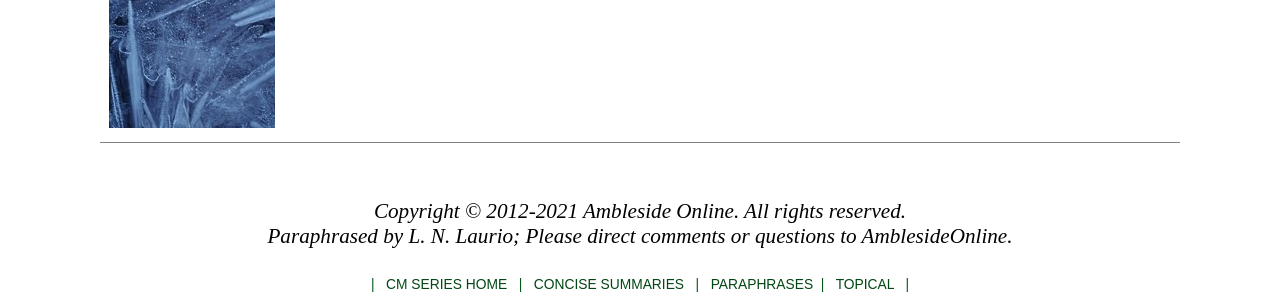Answer the following in one word or a short phrase: 
What is the purpose of the webpage?

Ambleside Online resources